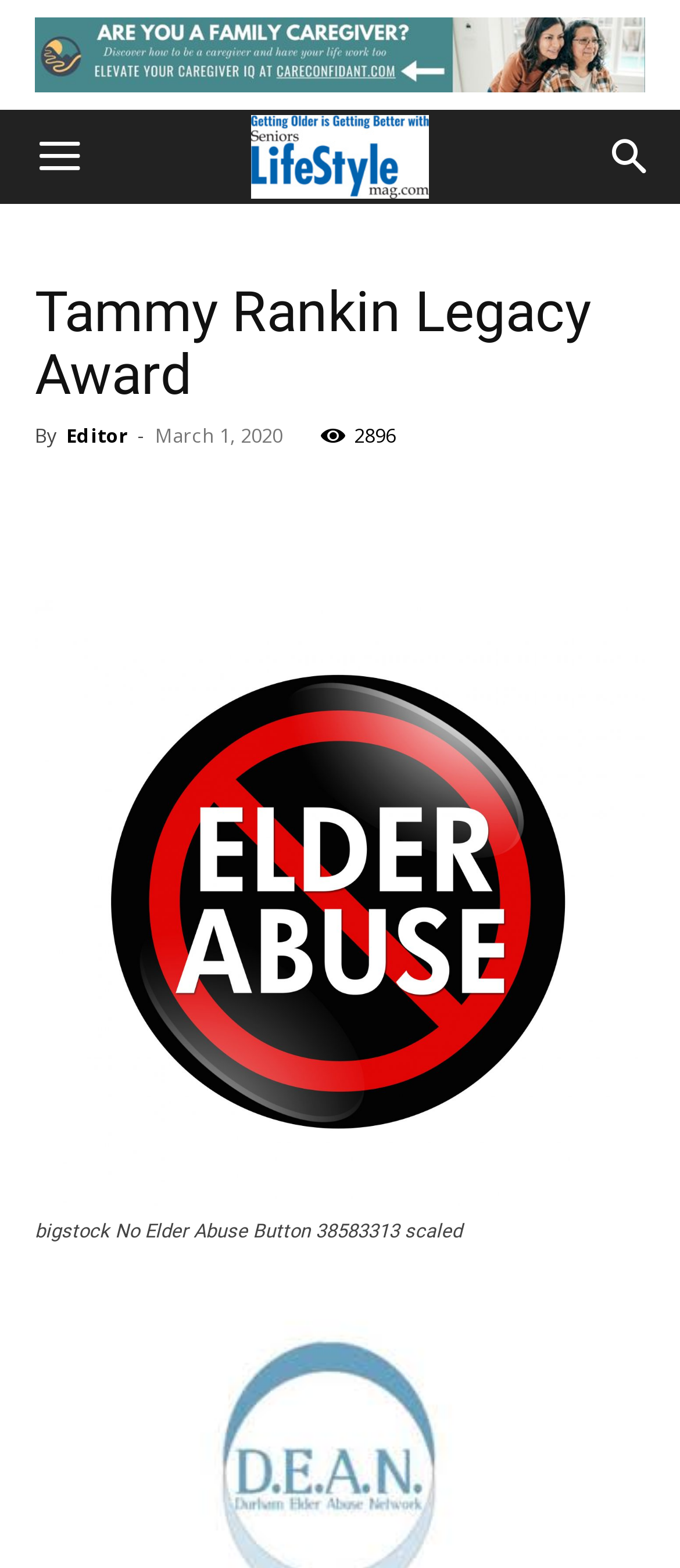Provide the bounding box coordinates of the HTML element described as: "alt="Got aging parents at home?"". The bounding box coordinates should be four float numbers between 0 and 1, i.e., [left, top, right, bottom].

[0.051, 0.011, 0.949, 0.059]